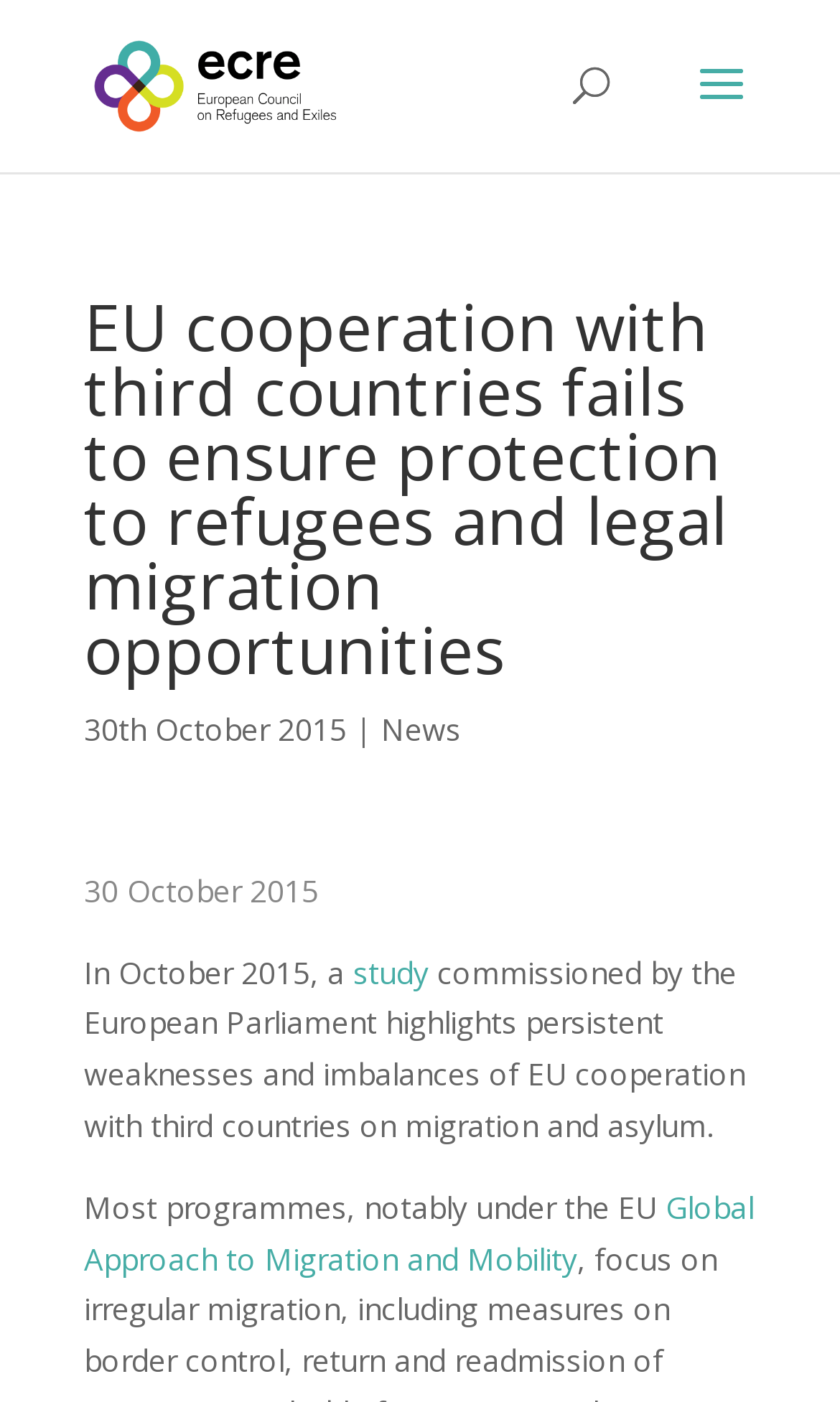Using the provided element description, identify the bounding box coordinates as (top-left x, top-left y, bottom-right x, bottom-right y). Ensure all values are between 0 and 1. Description: News

[0.454, 0.505, 0.549, 0.535]